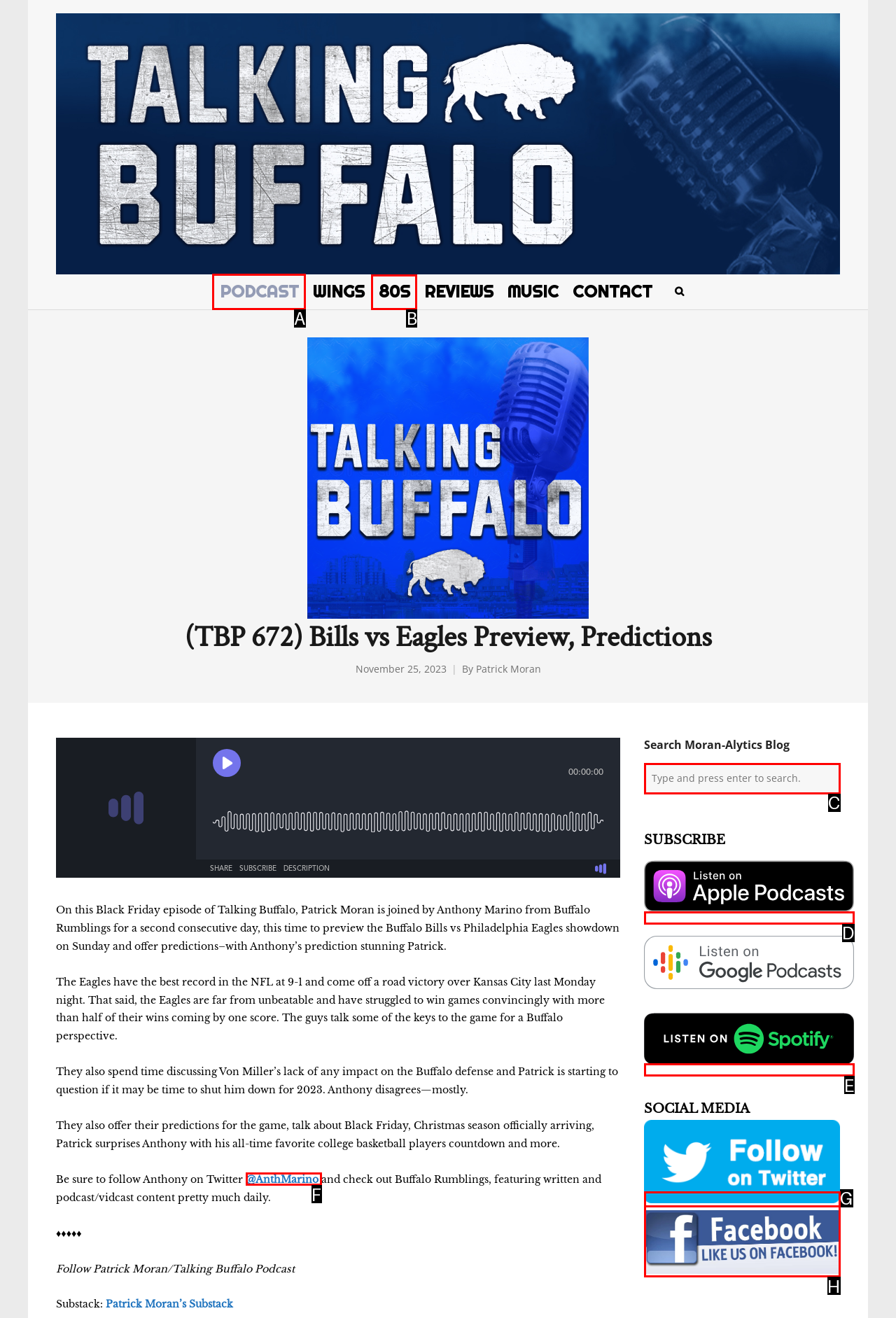Select the right option to accomplish this task: Click on the PODCAST link. Reply with the letter corresponding to the correct UI element.

A